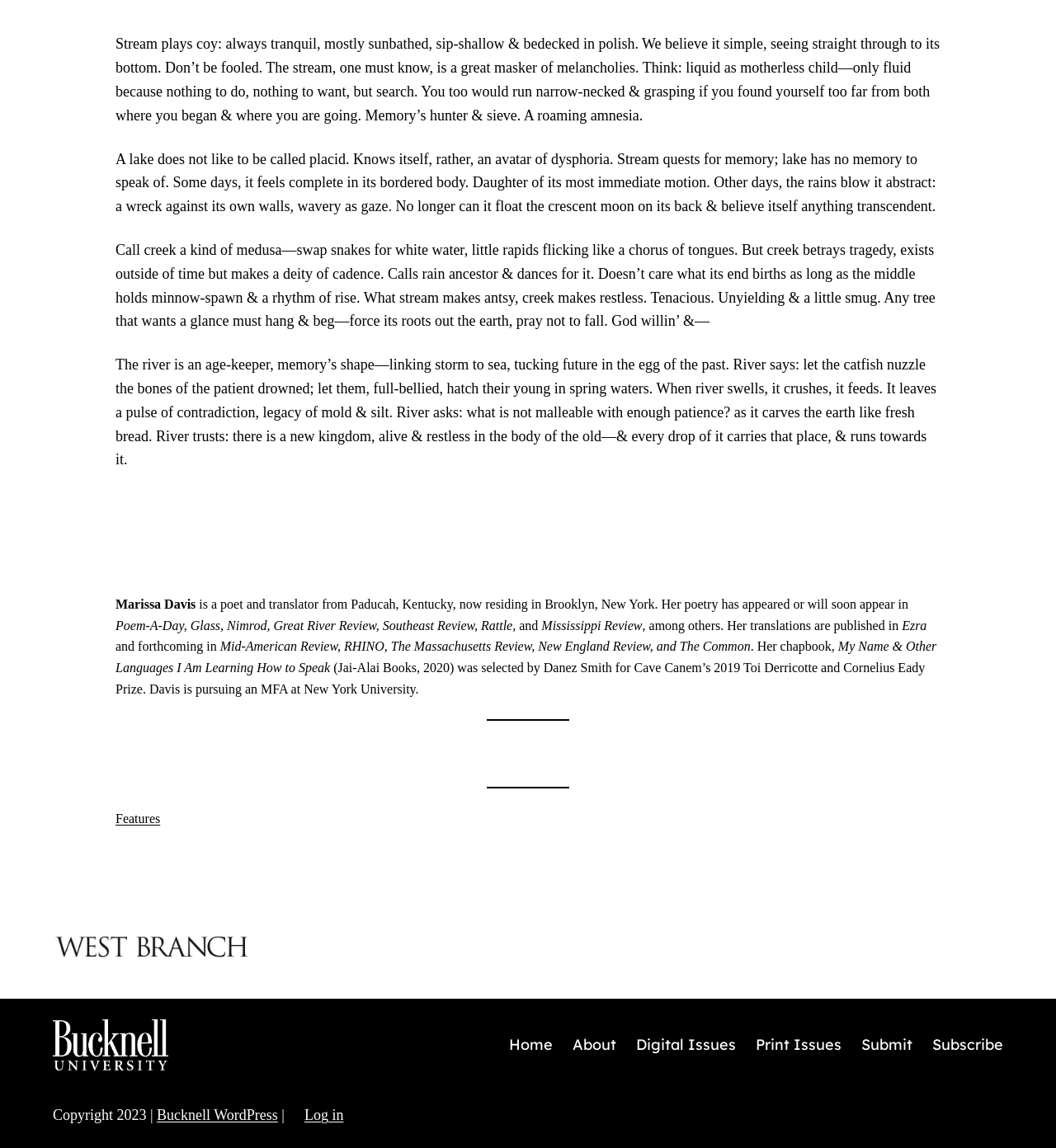Please respond to the question with a concise word or phrase:
What is the name of the university the poet is attending?

New York University